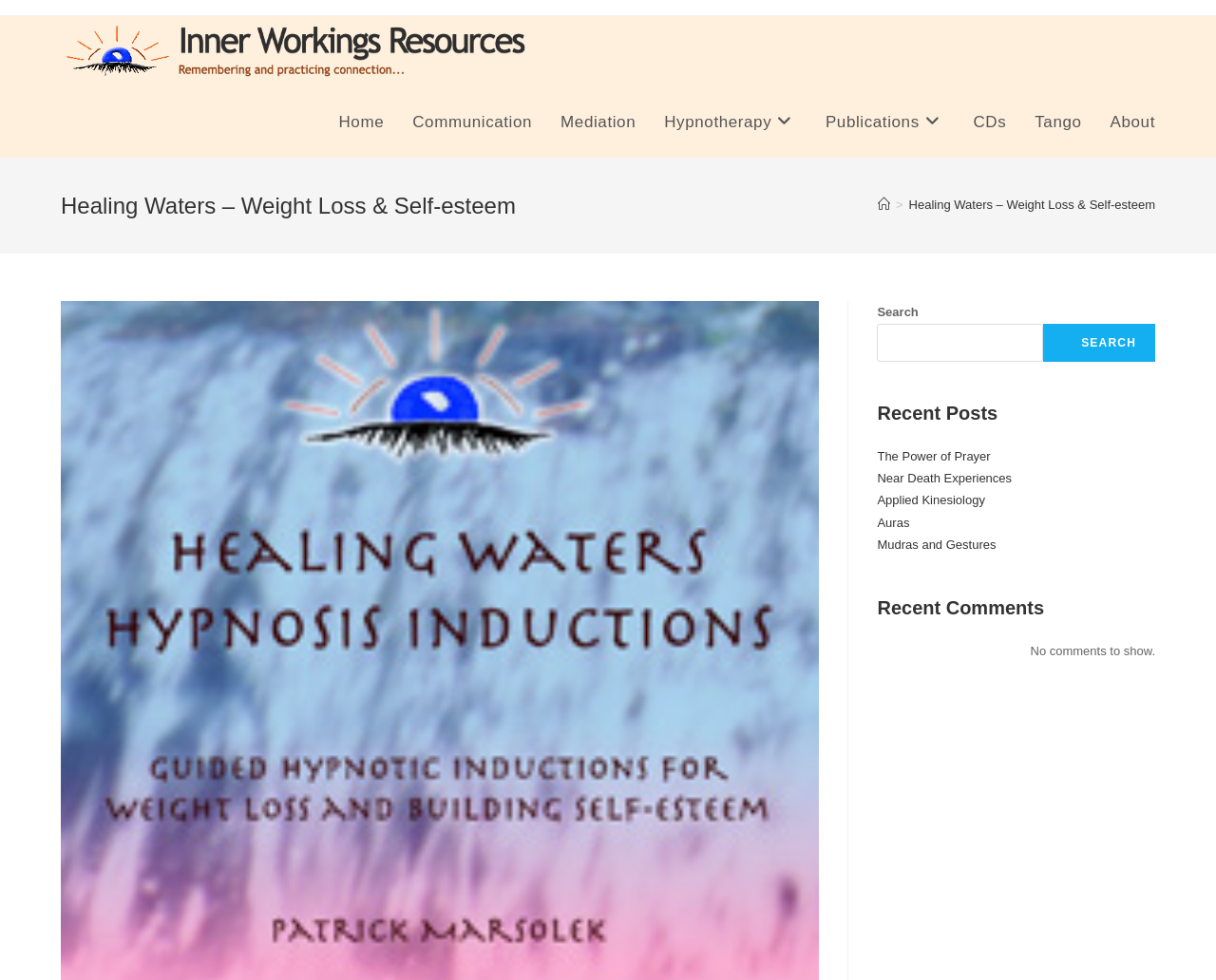Is there a search function on the page?
Please describe in detail the information shown in the image to answer the question.

I found a search box with a 'Search' button in the sidebar, which indicates that there is a search function on the page.